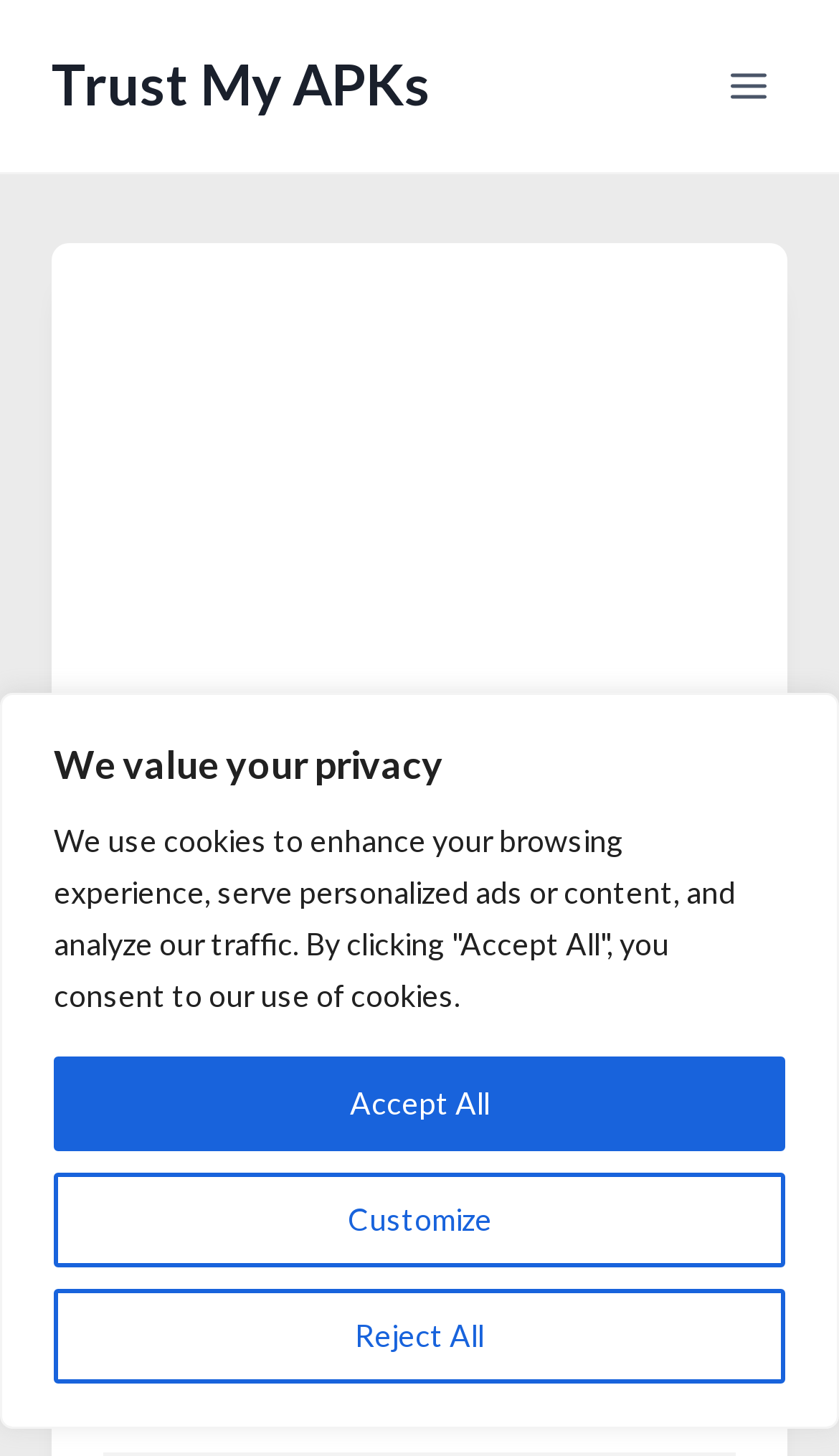Determine the bounding box coordinates of the UI element described by: "Trust My APKs".

[0.062, 0.036, 0.513, 0.082]